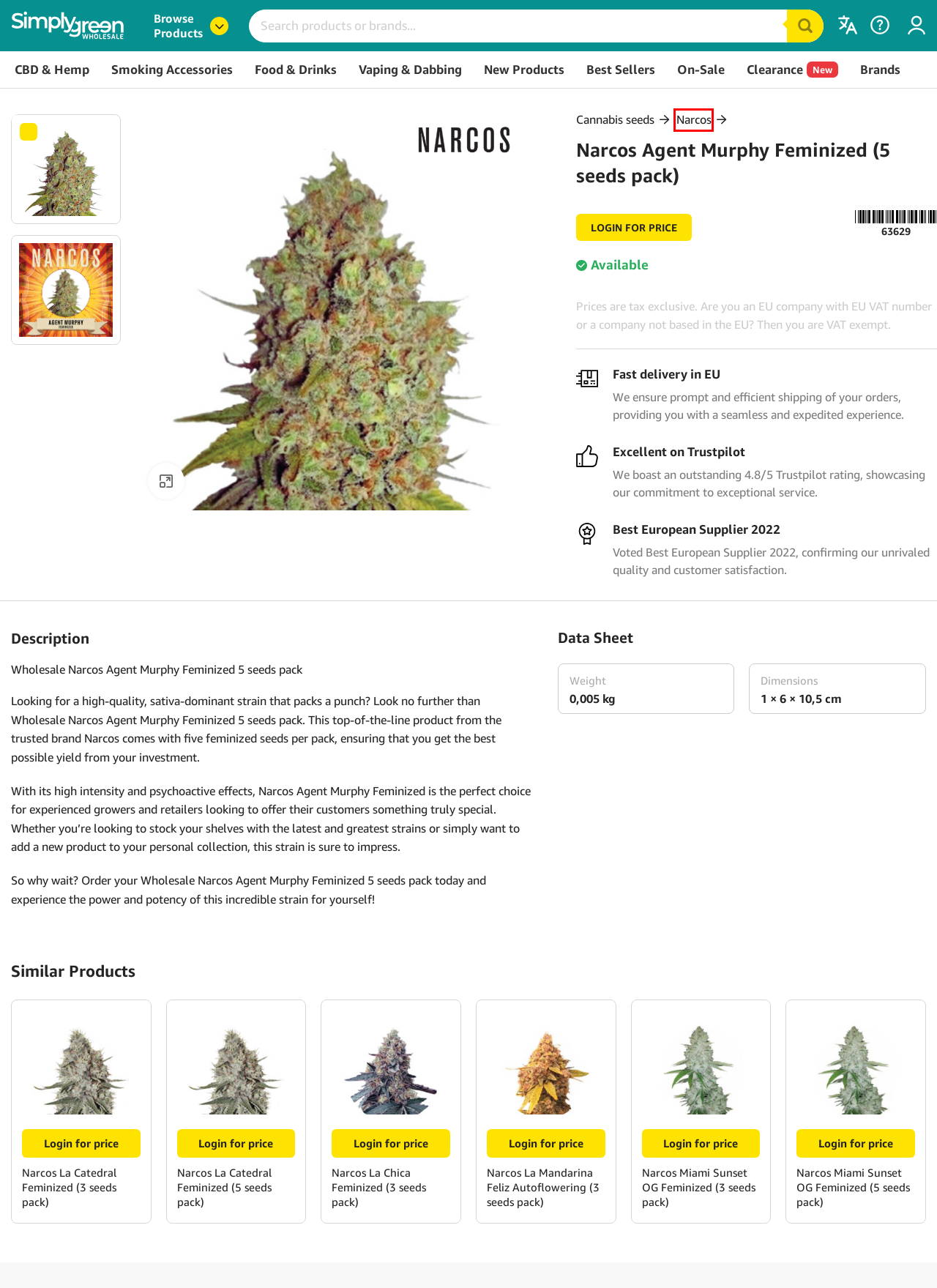Analyze the given webpage screenshot and identify the UI element within the red bounding box. Select the webpage description that best matches what you expect the new webpage to look like after clicking the element. Here are the candidates:
A. Our Premium Cannabis Brands - Simply Green
B. New Products
C. Simply Green: Wholesale Narcos Seeds | Best Prices in EU
D. Wholesale Narcos La Catedral Feminized 5 seeds pack
E. European Wholesale CBD And Hemp | Simply Green
F. Wholesale Vaping And Dabbing | Simply Green
G. Our Favourite Products - Simply Green
H. Wholesale Cannabis Seeds | Simply Green No.1 Distributor

C